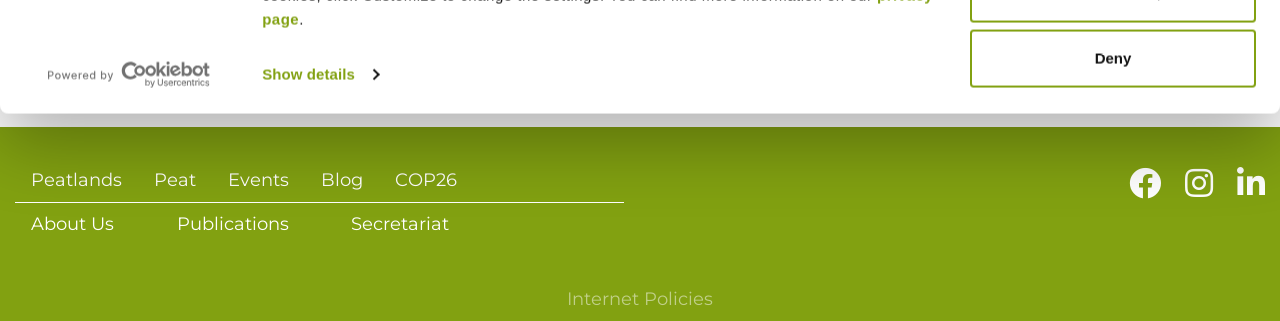What is the topic of the 'Internet Policies' link?
Respond to the question with a single word or phrase according to the image.

Internet Policies